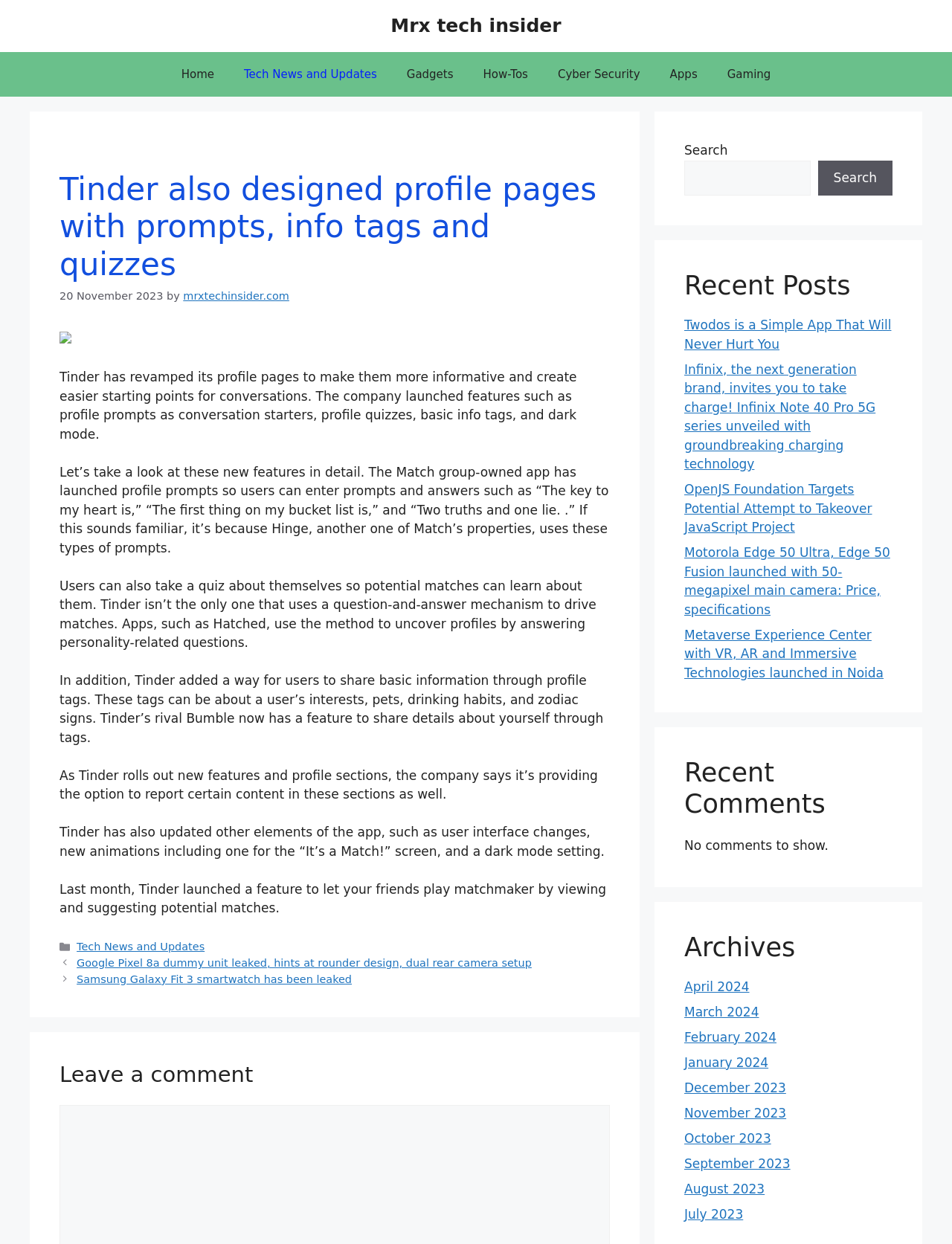What is the purpose of the quiz feature in Tinder?
Please describe in detail the information shown in the image to answer the question.

The quiz feature in Tinder is designed to help potential matches learn more about users, by answering personality-related questions, which can help uncover profiles and make better matches.